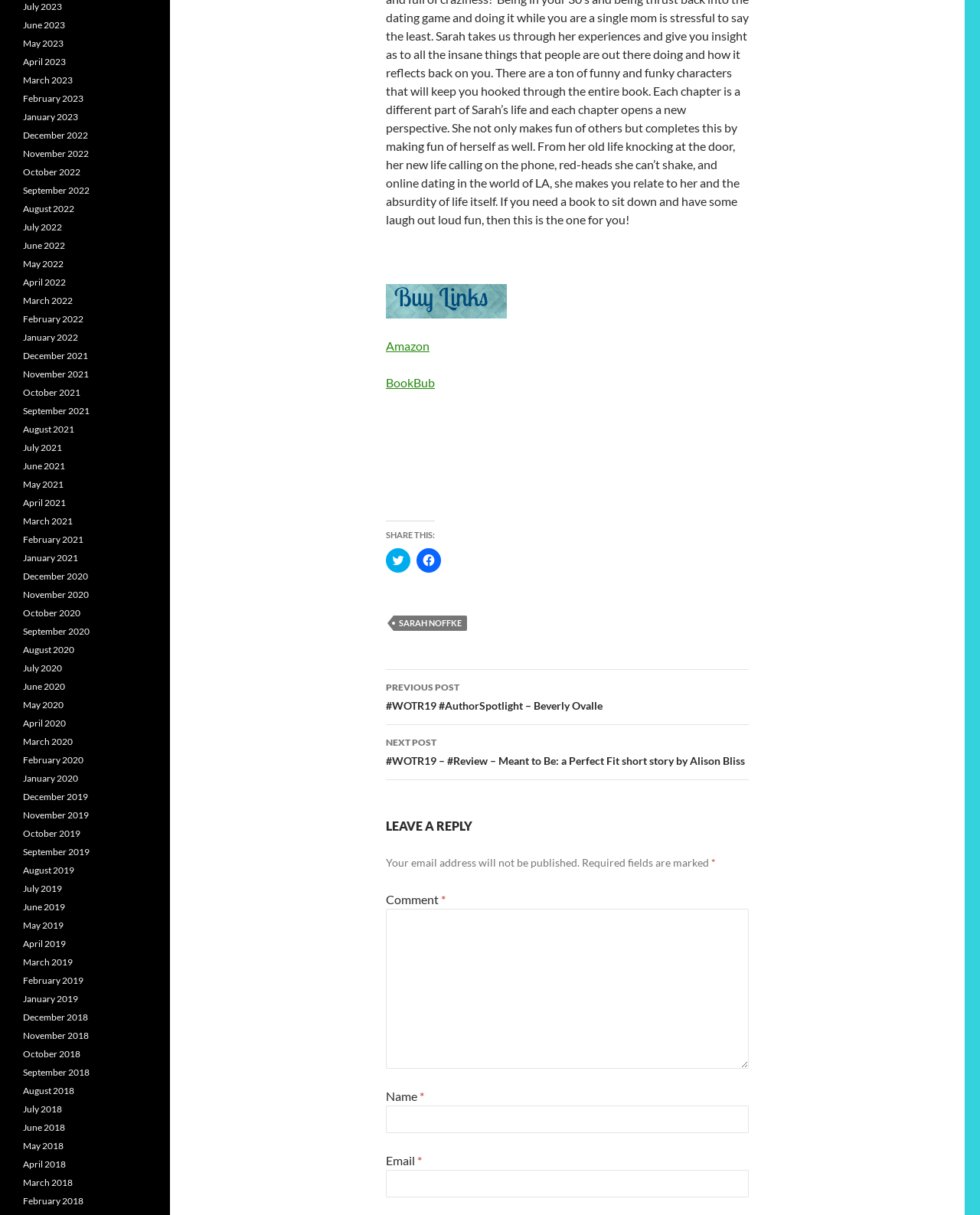Find and specify the bounding box coordinates that correspond to the clickable region for the instruction: "View previous post".

[0.394, 0.551, 0.764, 0.597]